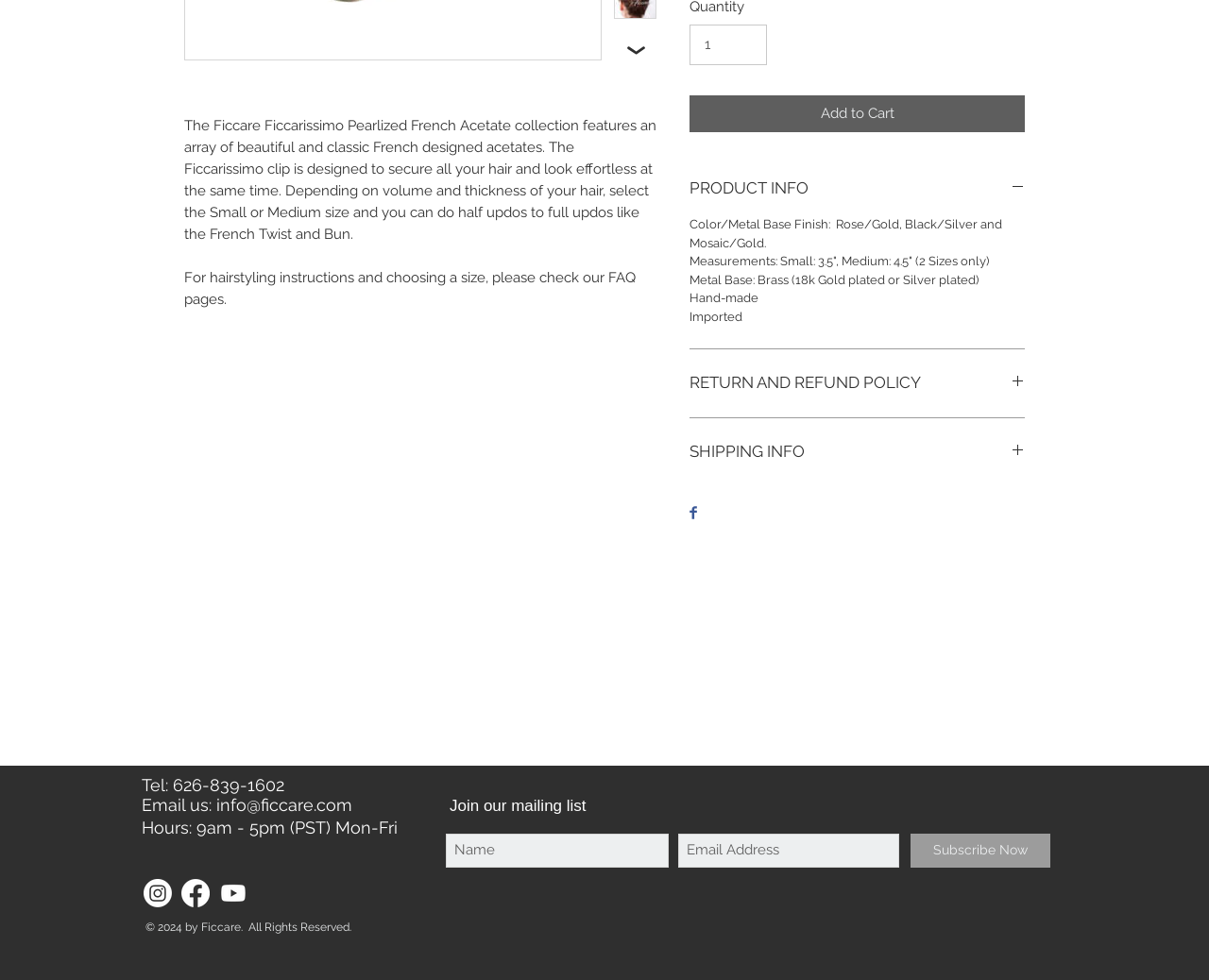Using the given element description, provide the bounding box coordinates (top-left x, top-left y, bottom-right x, bottom-right y) for the corresponding UI element in the screenshot: aria-label="Email Address" name="email" placeholder="Email Address"

[0.561, 0.851, 0.744, 0.885]